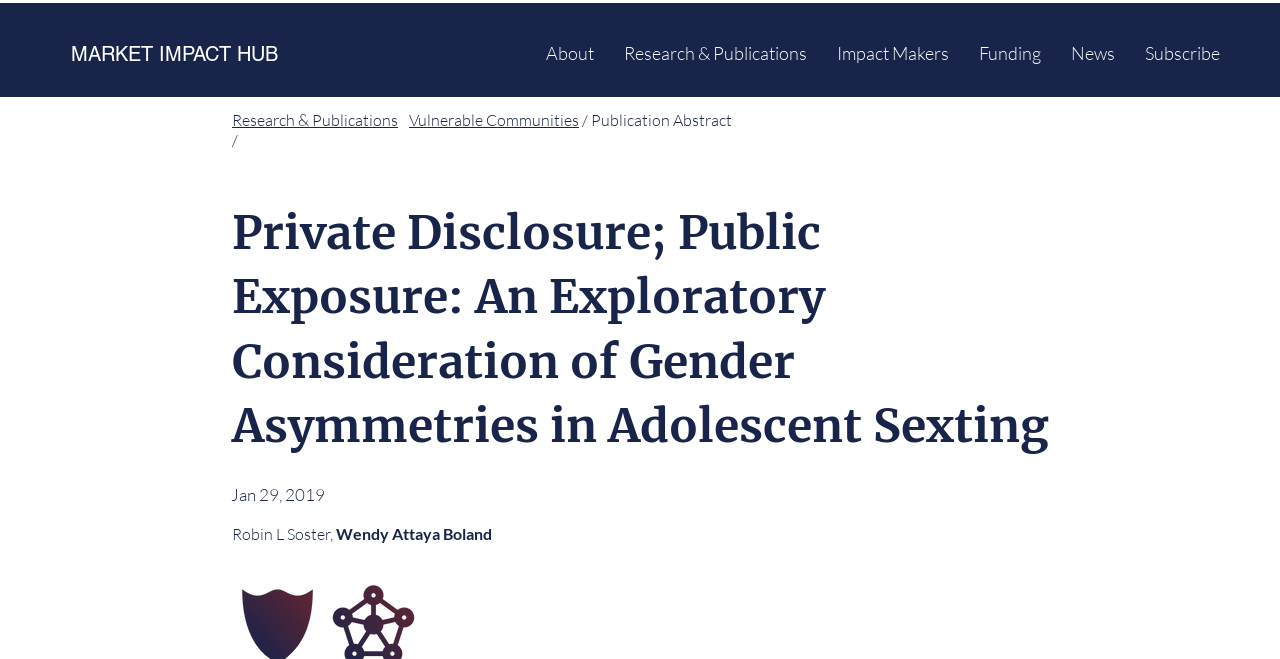Please indicate the bounding box coordinates for the clickable area to complete the following task: "visit About page". The coordinates should be specified as four float numbers between 0 and 1, i.e., [left, top, right, bottom].

[0.415, 0.042, 0.476, 0.118]